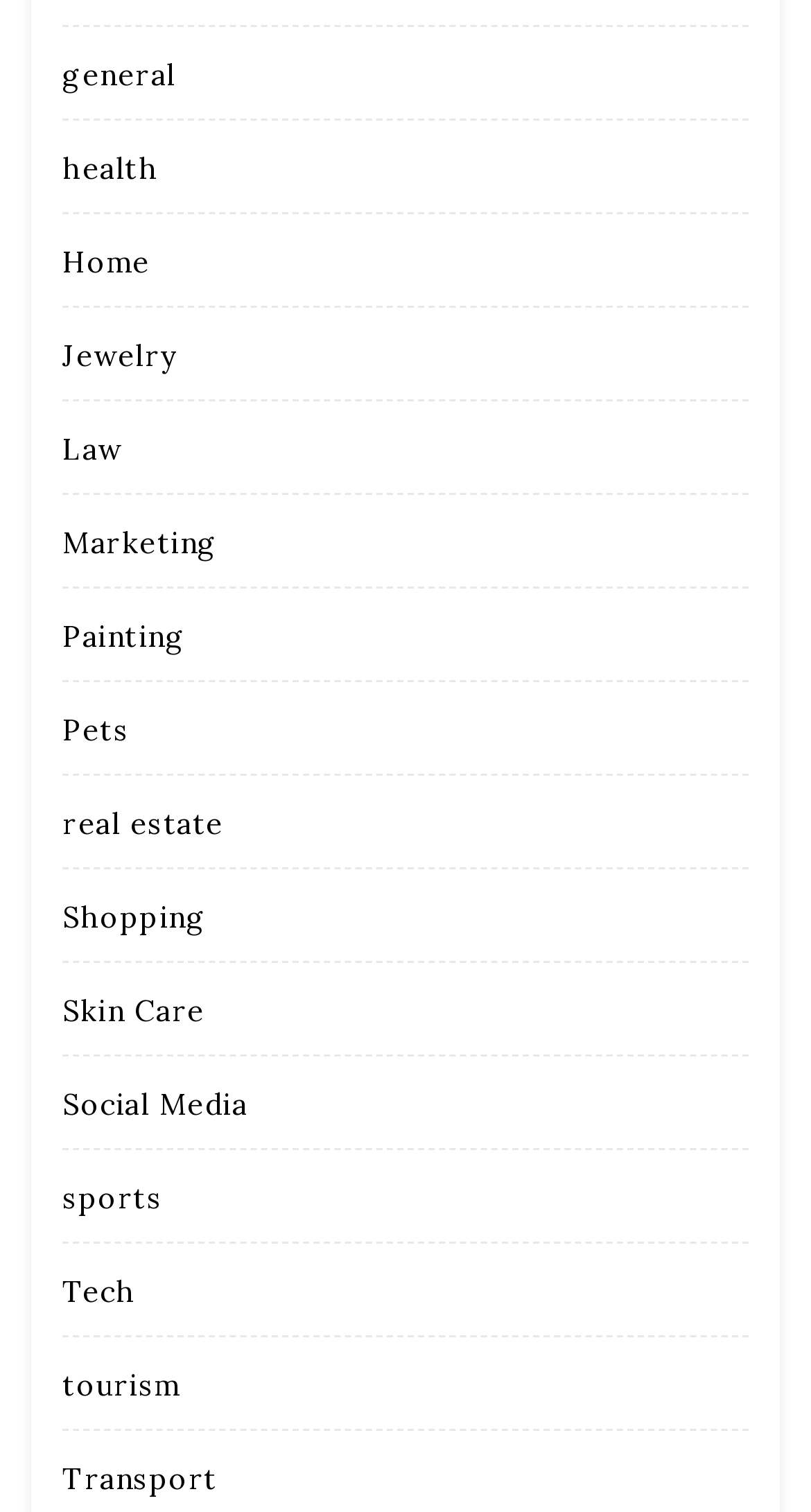Find the bounding box coordinates for the area that should be clicked to accomplish the instruction: "visit Home".

[0.077, 0.161, 0.185, 0.186]